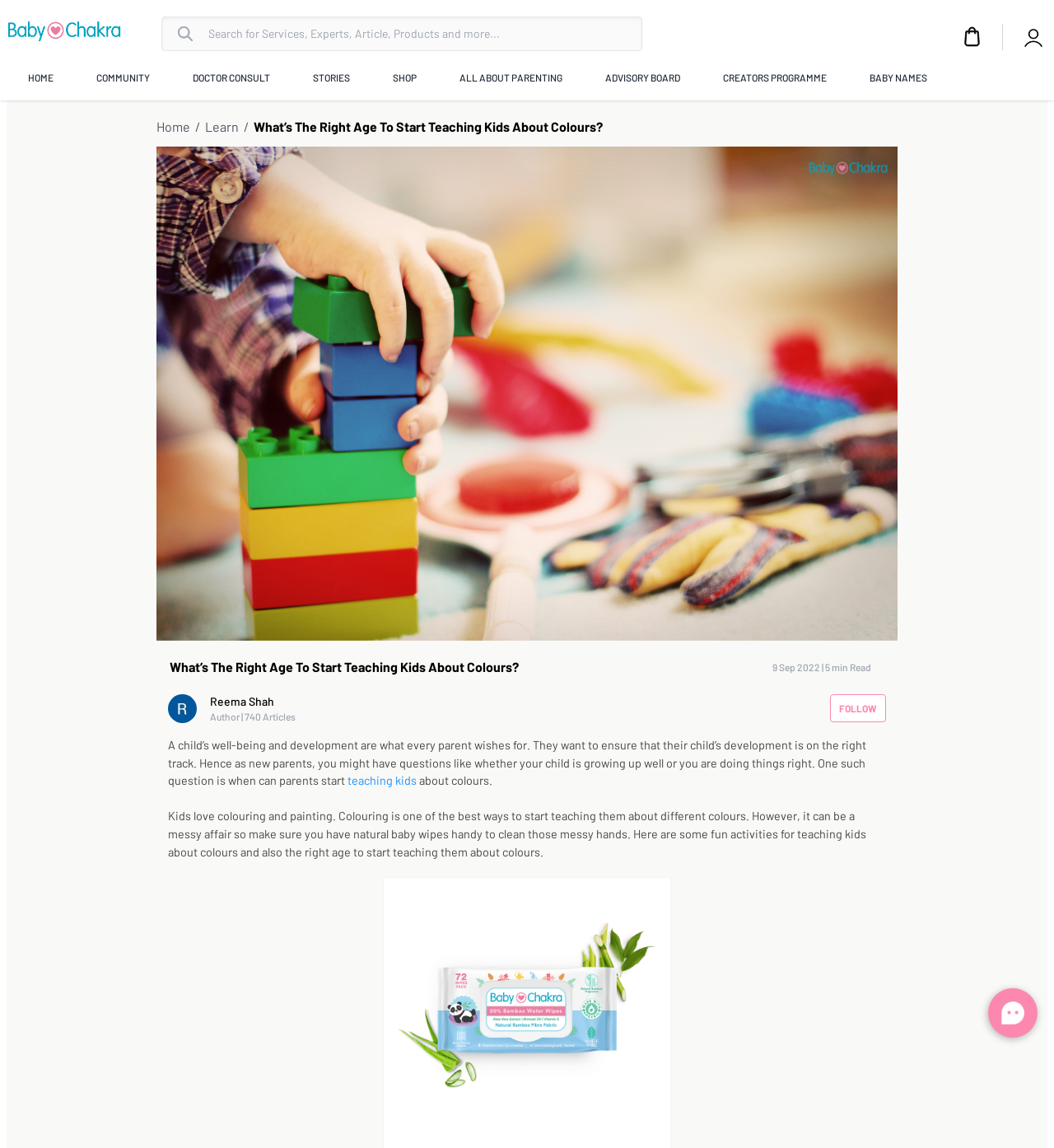Using the webpage screenshot and the element description alt="logo", determine the bounding box coordinates. Specify the coordinates in the format (top-left x, top-left y, bottom-right x, bottom-right y) with values ranging from 0 to 1.

[0.006, 0.007, 0.116, 0.047]